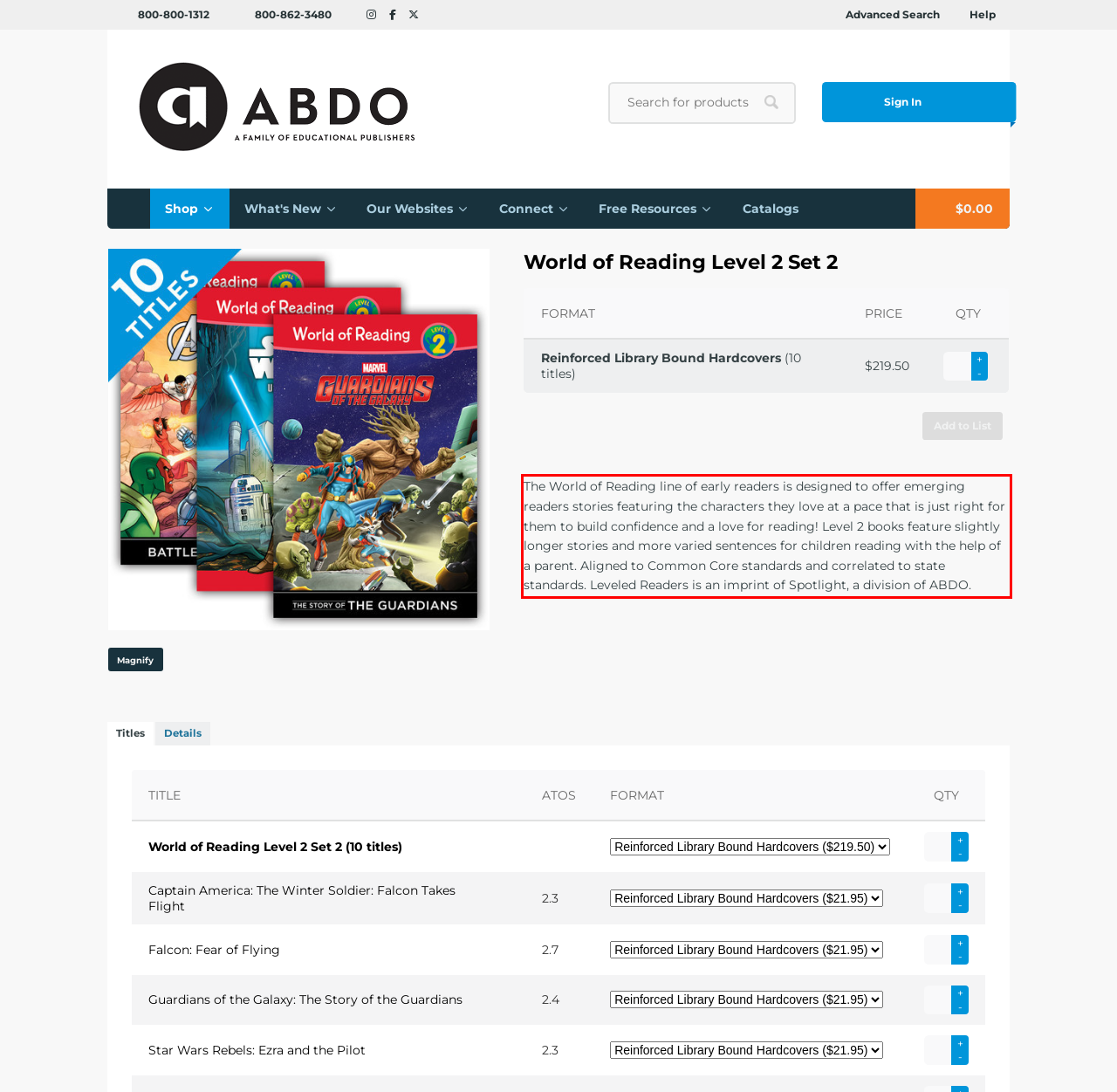Observe the screenshot of the webpage that includes a red rectangle bounding box. Conduct OCR on the content inside this red bounding box and generate the text.

The World of Reading line of early readers is designed to offer emerging readers stories featuring the characters they love at a pace that is just right for them to build confidence and a love for reading! Level 2 books feature slightly longer stories and more varied sentences for children reading with the help of a parent. Aligned to Common Core standards and correlated to state standards. Leveled Readers is an imprint of Spotlight, a division of ABDO.